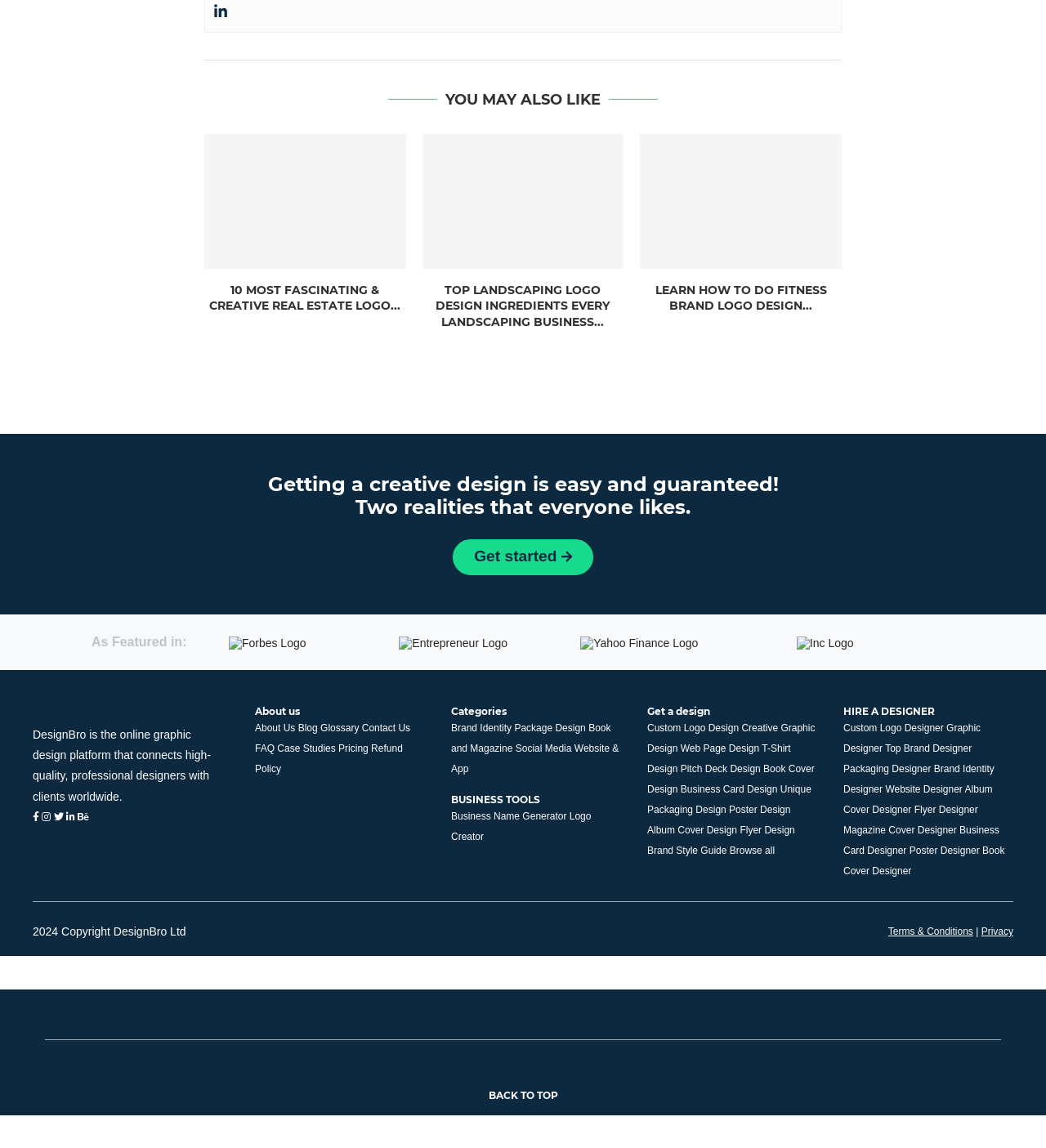Determine the bounding box coordinates for the area that should be clicked to carry out the following instruction: "Get started".

[0.433, 0.47, 0.567, 0.501]